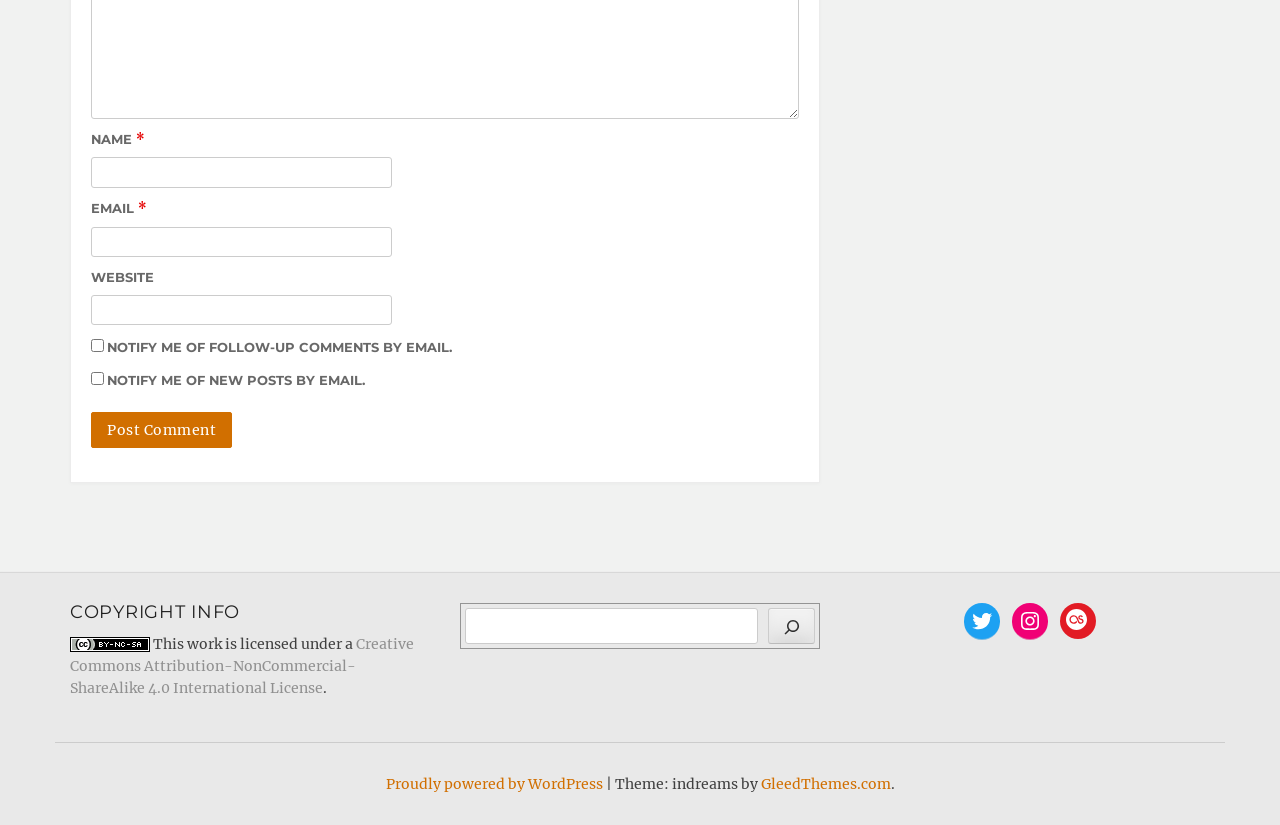Locate the bounding box coordinates of the element that needs to be clicked to carry out the instruction: "Click the Post Comment button". The coordinates should be given as four float numbers ranging from 0 to 1, i.e., [left, top, right, bottom].

[0.071, 0.499, 0.181, 0.543]